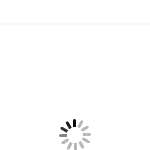Consider the image and give a detailed and elaborate answer to the question: 
What is the main consideration for selecting an elliptical machine?

The main consideration for selecting an elliptical machine is the user's height and fitness needs, as the content aims to guide users in selecting the best equipment tailored to their specific requirements.